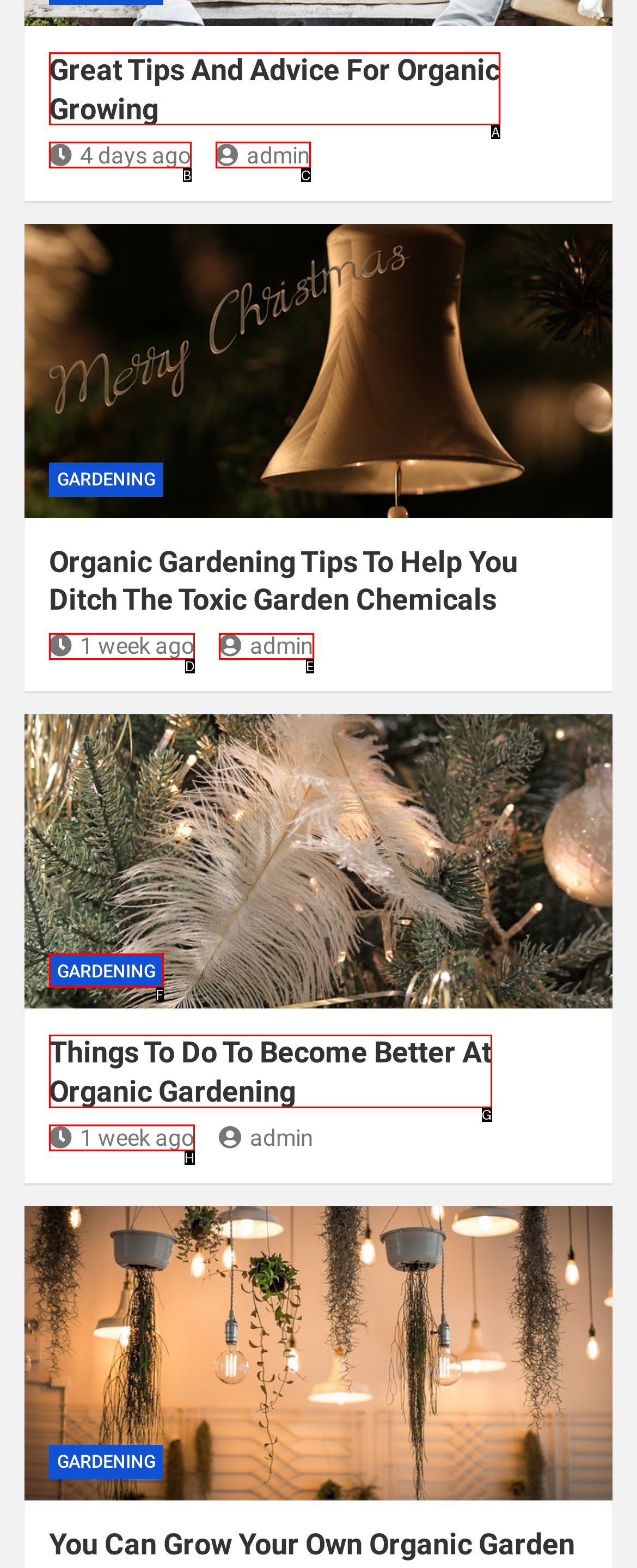Tell me which one HTML element best matches the description: 4 days ago
Answer with the option's letter from the given choices directly.

B